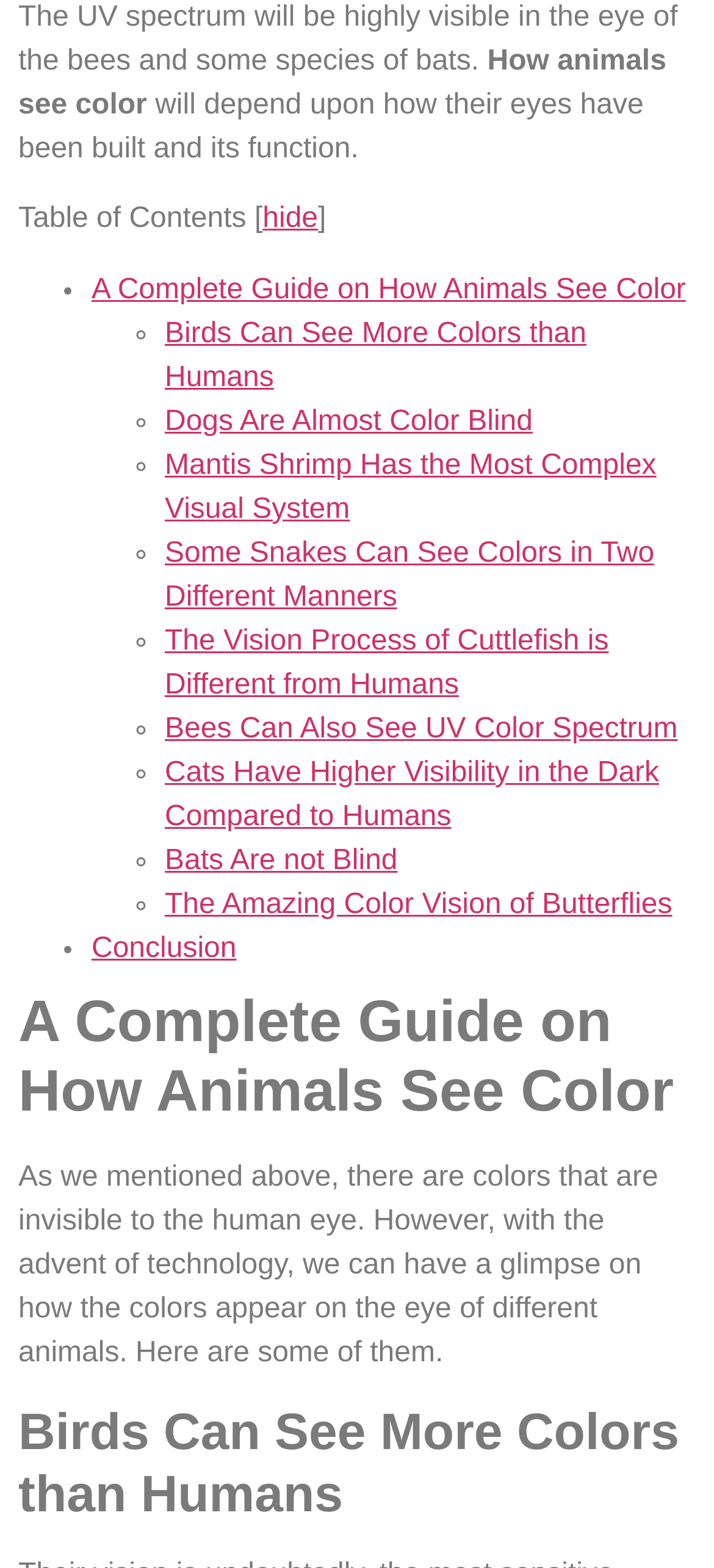Please find the bounding box for the following UI element description. Provide the coordinates in (top-left x, top-left y, bottom-right x, bottom-right y) format, with values between 0 and 1: Conclusion

[0.128, 0.595, 0.331, 0.615]